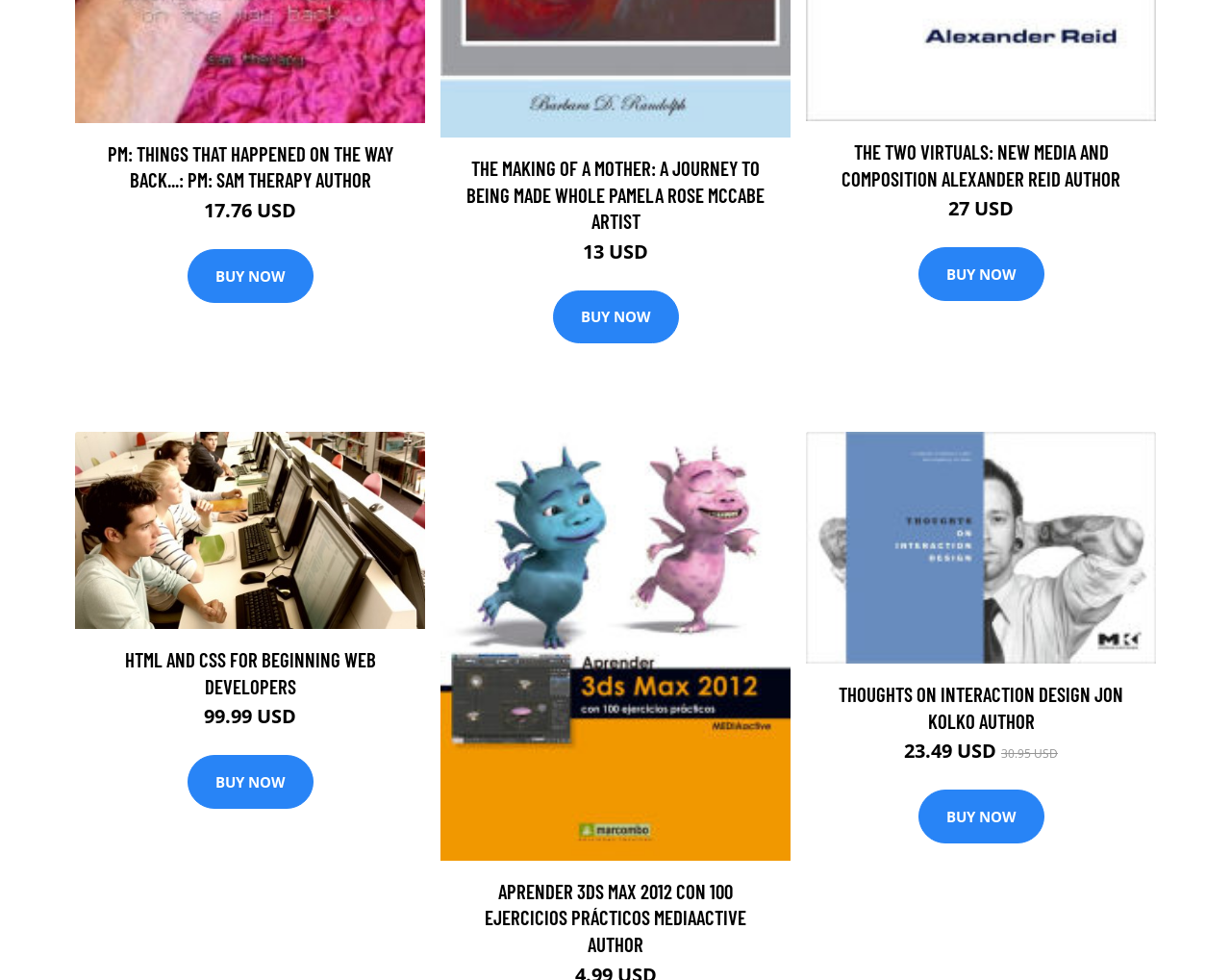Please identify the bounding box coordinates of the clickable area that will allow you to execute the instruction: "Learn more about HTML and CSS for Beginning Web Developers".

[0.061, 0.441, 0.345, 0.642]